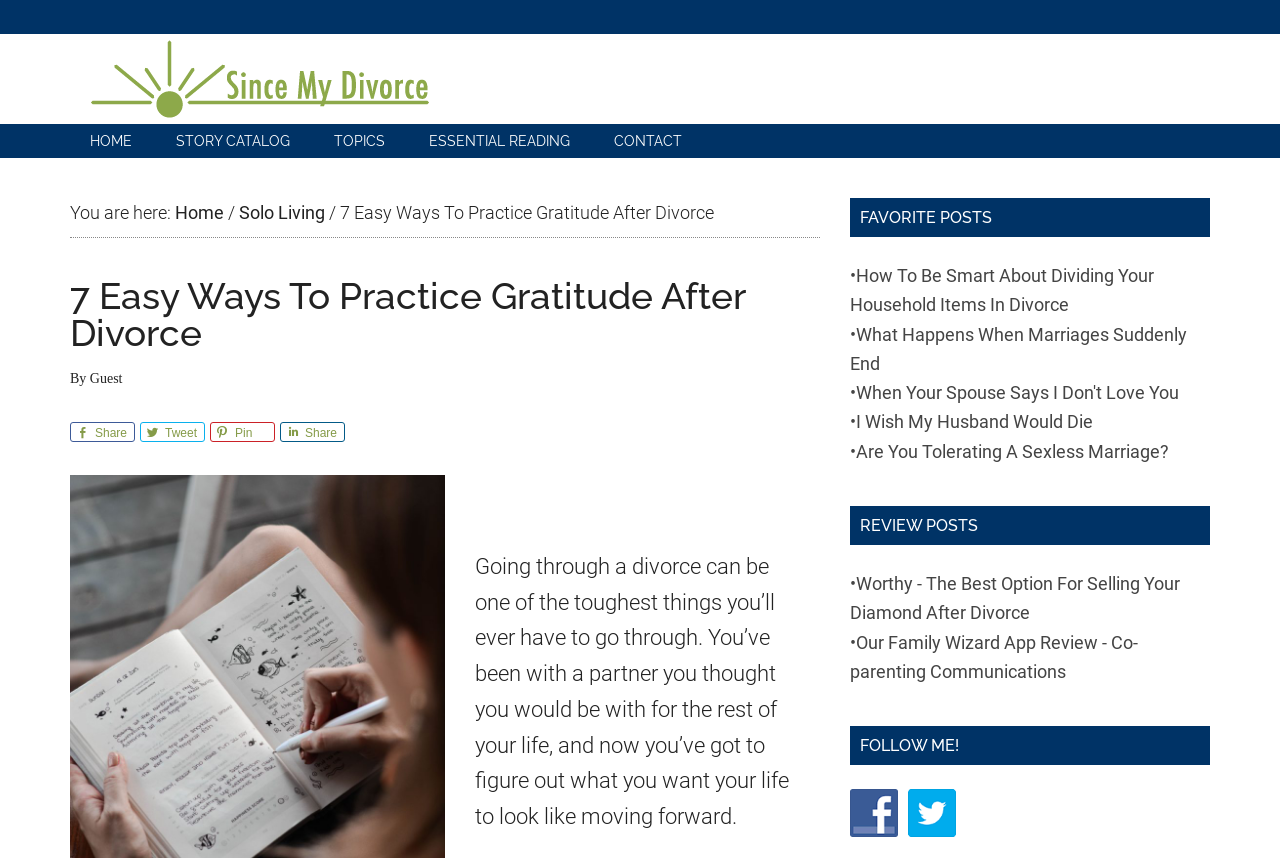Please identify the bounding box coordinates of the element on the webpage that should be clicked to follow this instruction: "read favorite post about dividing household items". The bounding box coordinates should be given as four float numbers between 0 and 1, formatted as [left, top, right, bottom].

[0.664, 0.309, 0.902, 0.368]